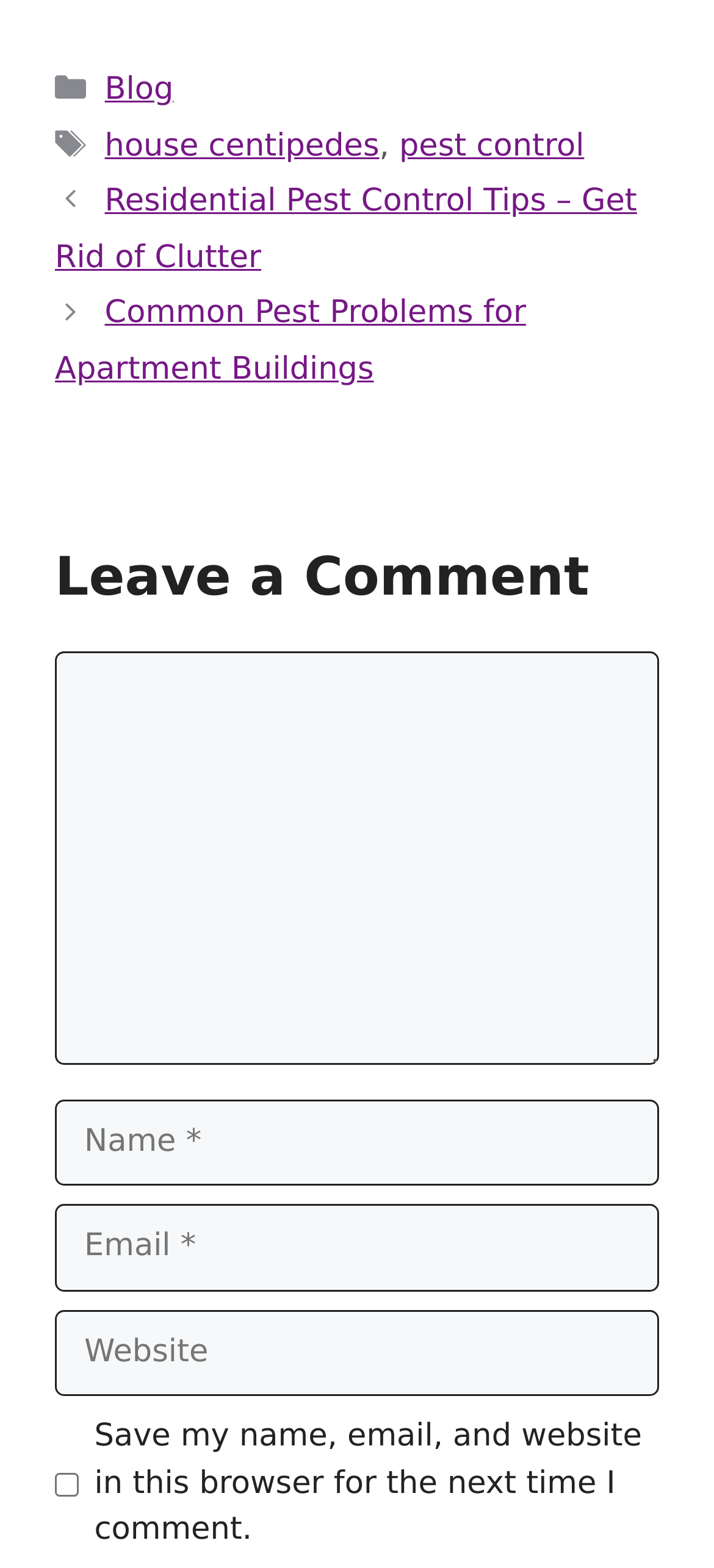Provide the bounding box coordinates for the UI element described in this sentence: "parent_node: Comment name="comment"". The coordinates should be four float values between 0 and 1, i.e., [left, top, right, bottom].

[0.077, 0.416, 0.923, 0.68]